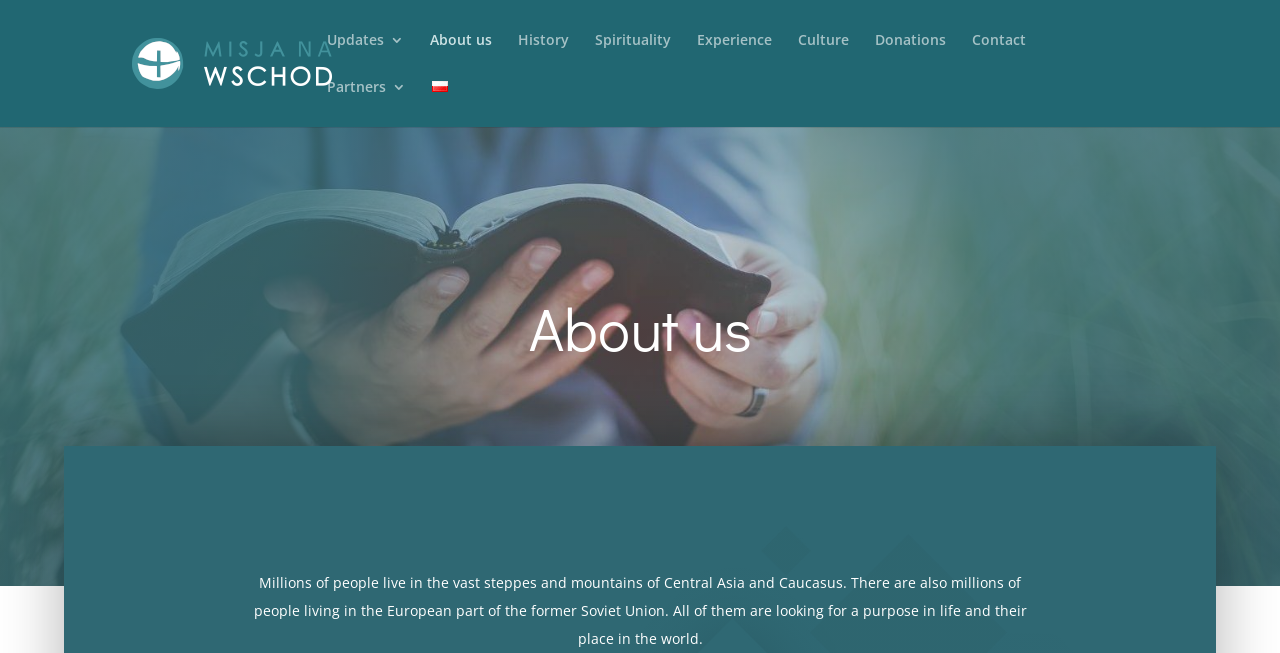Please identify the coordinates of the bounding box for the clickable region that will accomplish this instruction: "Contact us".

[0.759, 0.051, 0.802, 0.123]